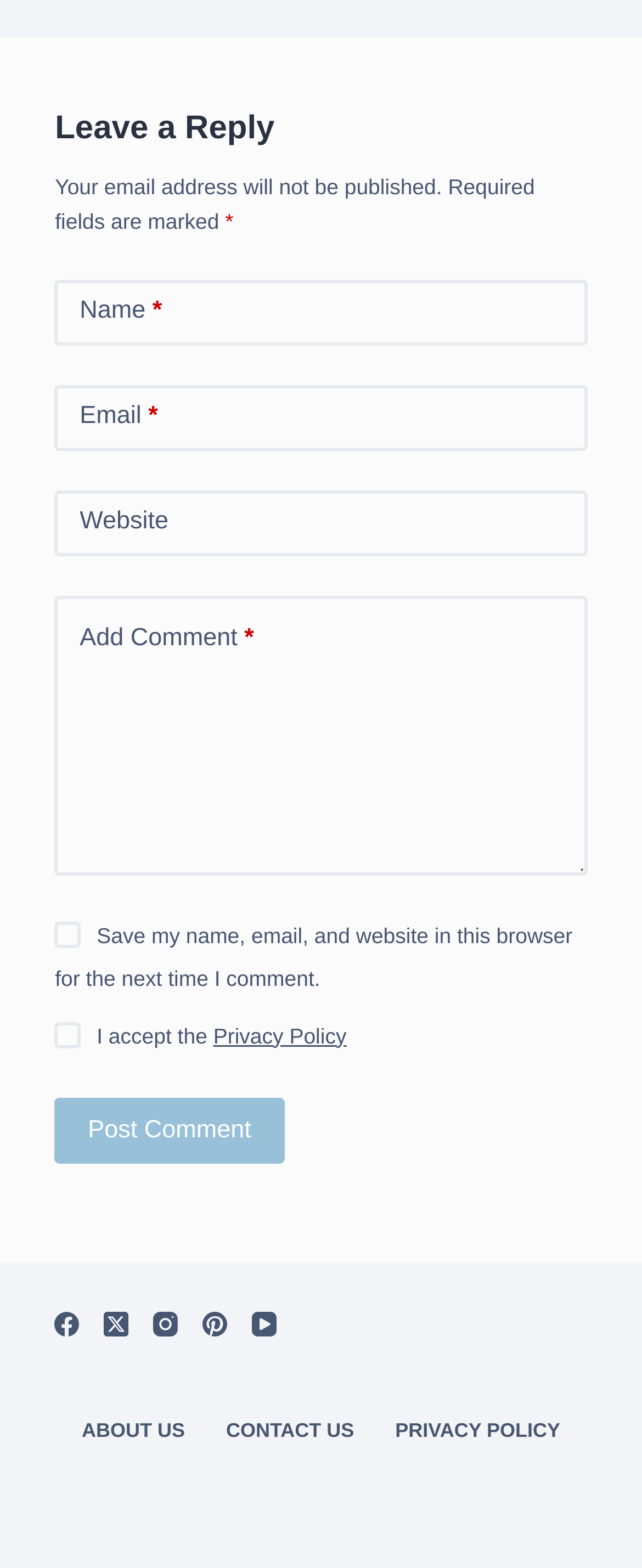Is the 'I accept the Privacy Policy' checkbox checked?
Please look at the screenshot and answer using one word or phrase.

No